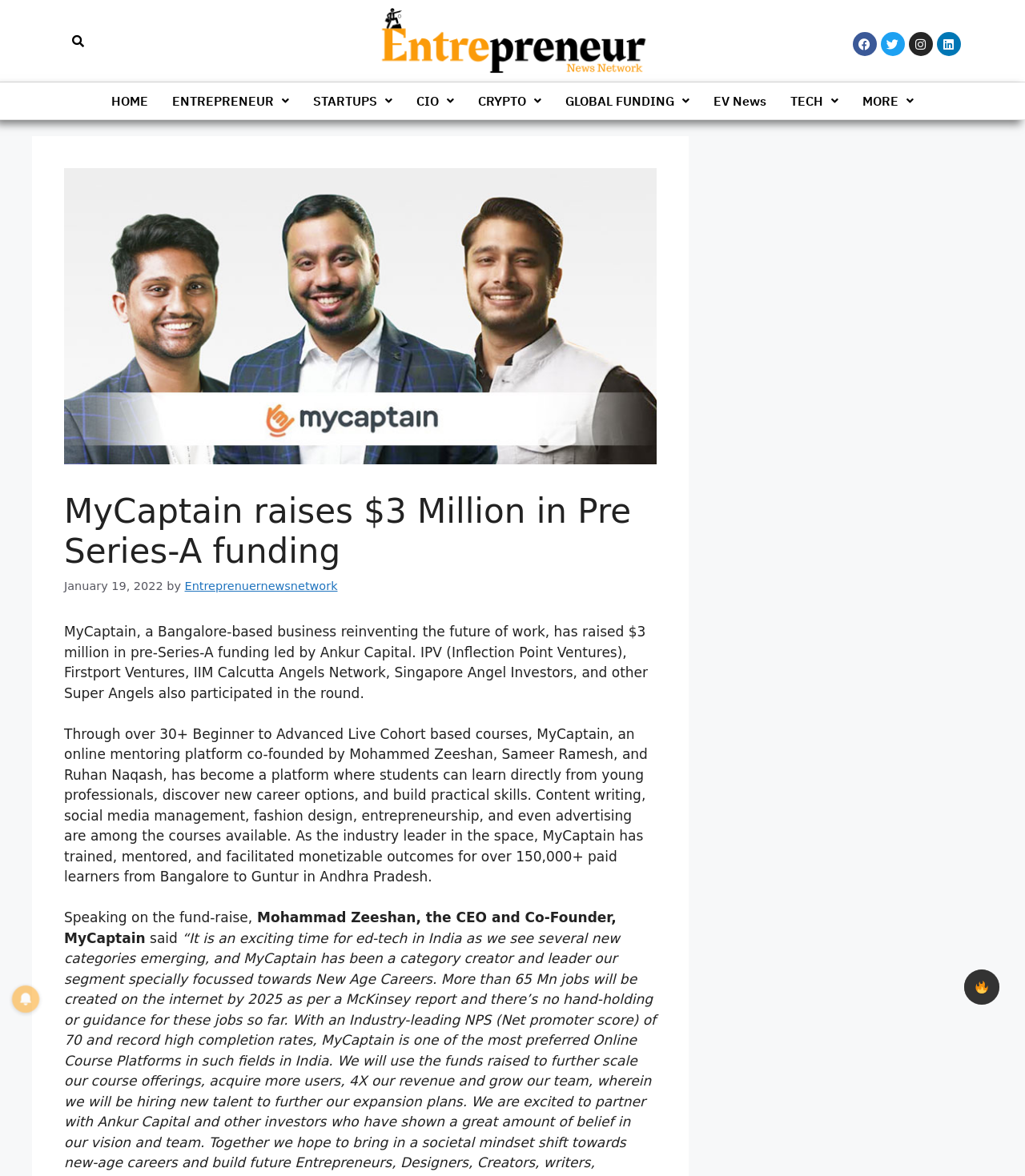Using details from the image, please answer the following question comprehensively:
How many paid learners has MyCaptain trained?

I found the answer by reading the paragraph that describes MyCaptain's achievements. It states that MyCaptain has trained, mentored, and facilitated monetizable outcomes for over 150,000+ paid learners.